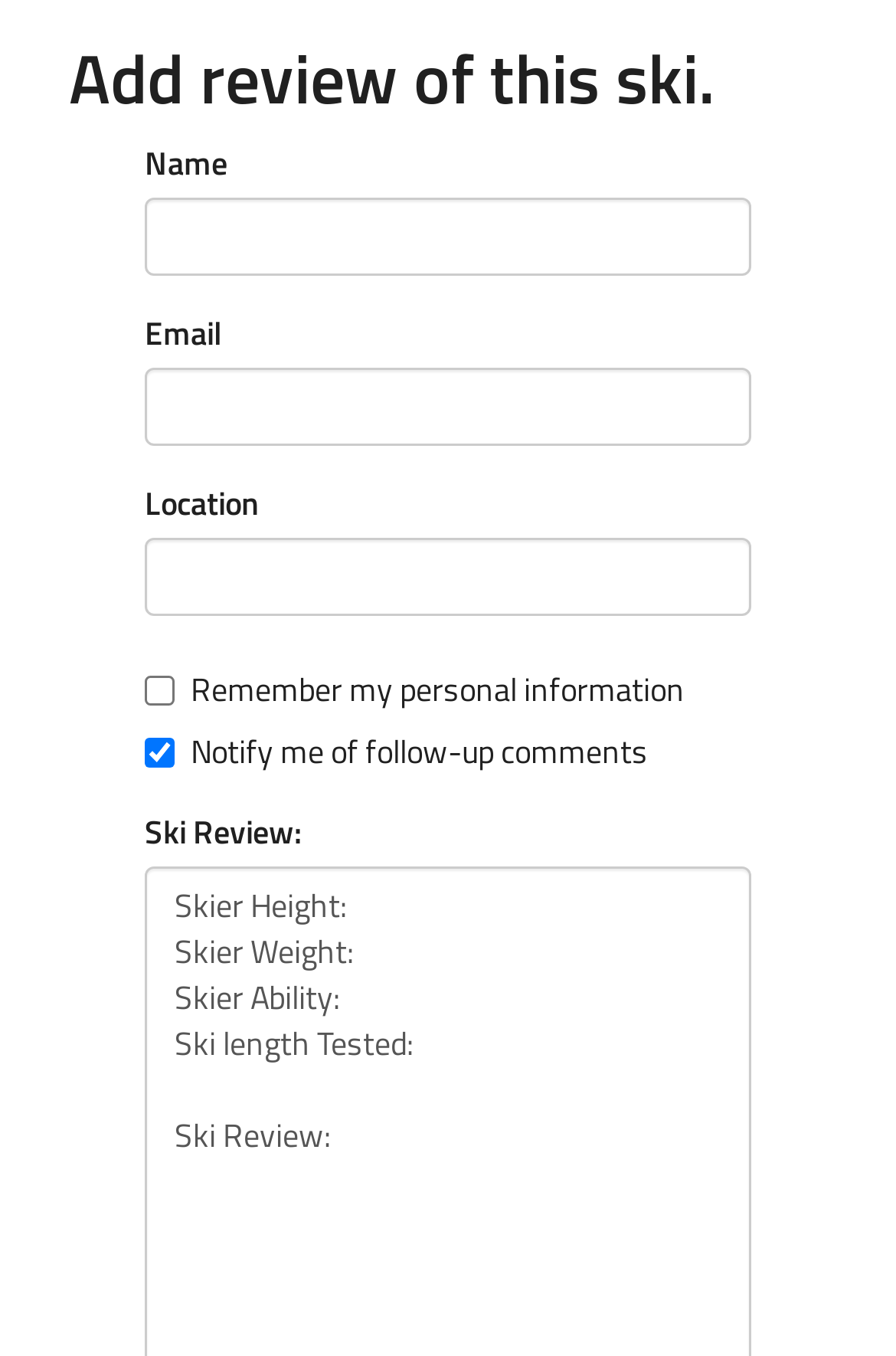What is the default state of the 'Remember my personal information' checkbox?
Refer to the screenshot and deliver a thorough answer to the question presented.

The webpage contains a checkbox 'Remember my personal information' which is not checked by default, indicating that users need to explicitly opt-in to remember their personal information.